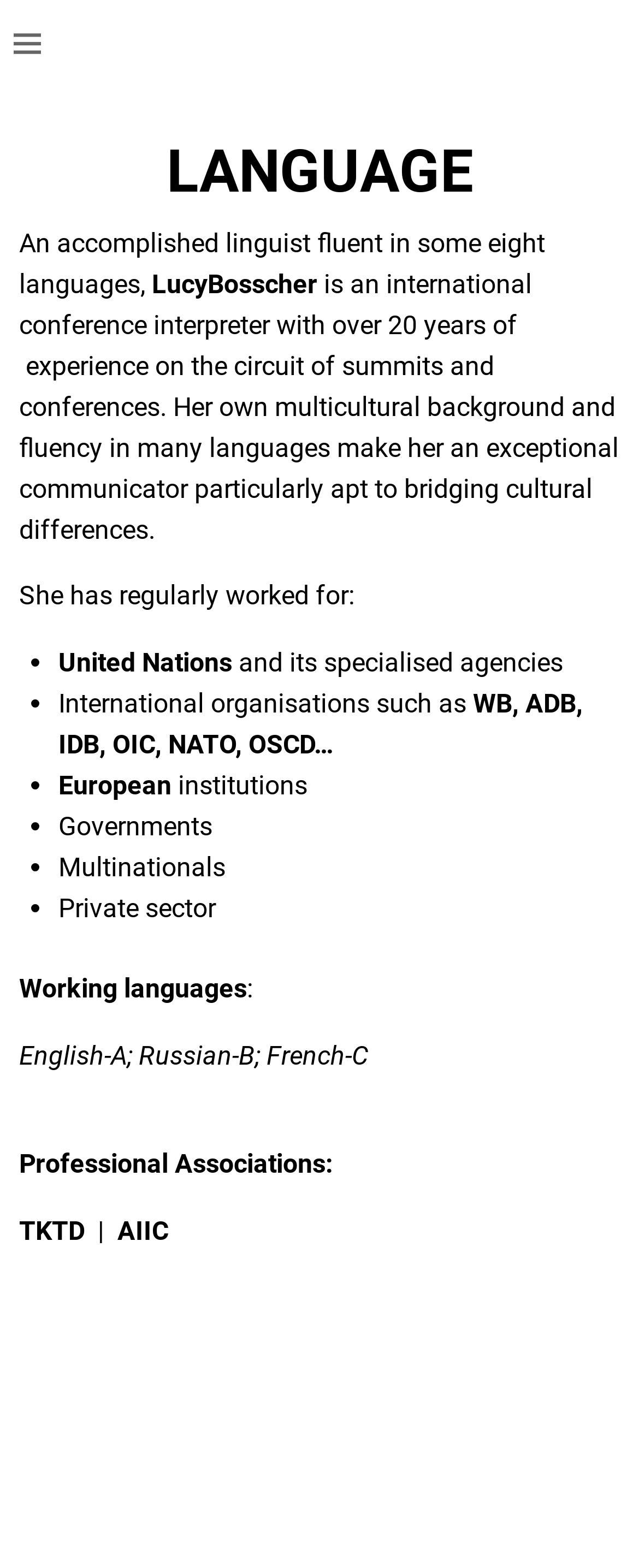From the given element description: "AIIC", find the bounding box for the UI element. Provide the coordinates as four float numbers between 0 and 1, in the order [left, top, right, bottom].

[0.183, 0.775, 0.263, 0.795]